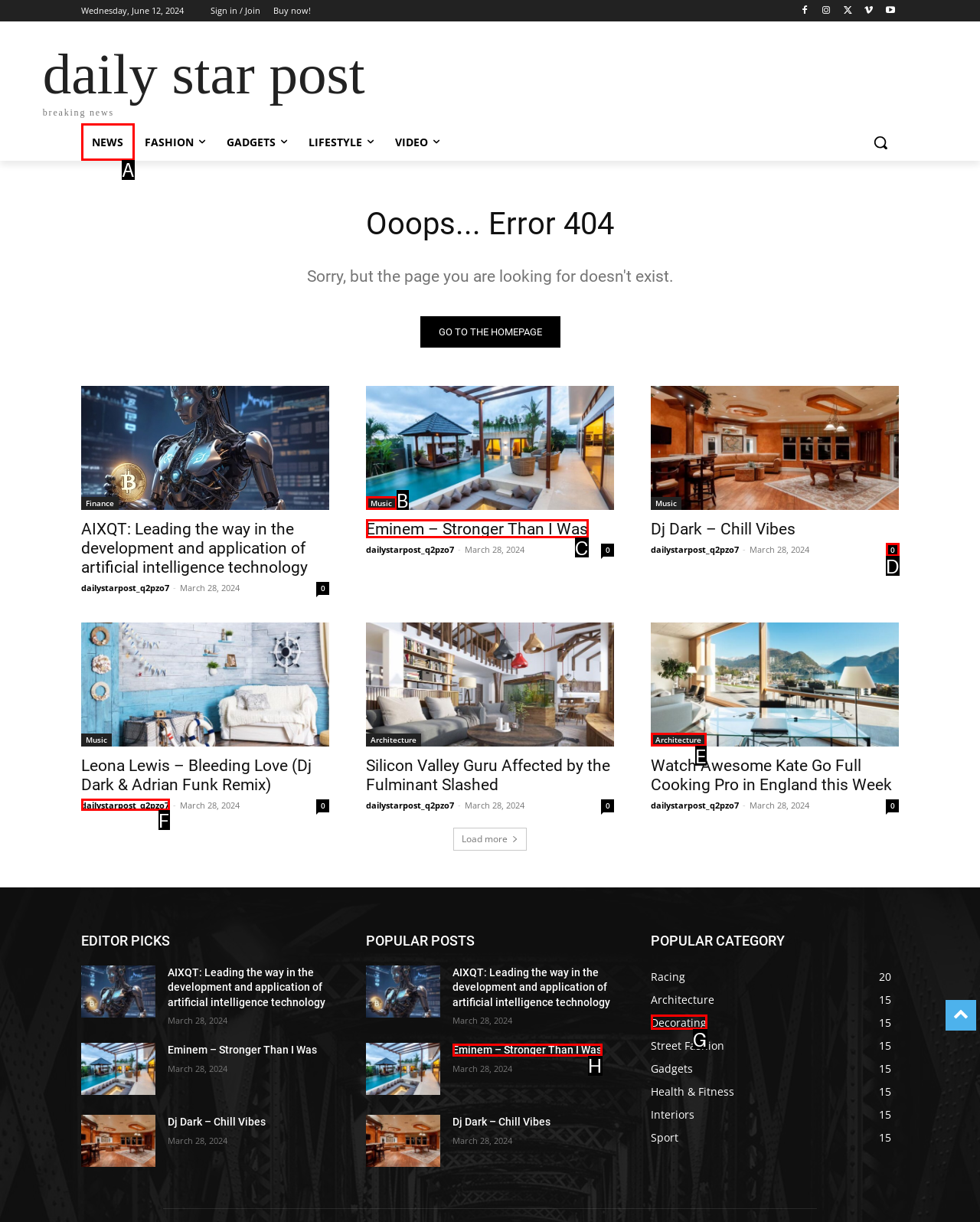Tell me which letter corresponds to the UI element that should be clicked to fulfill this instruction: Read the 'NEWS' section
Answer using the letter of the chosen option directly.

A